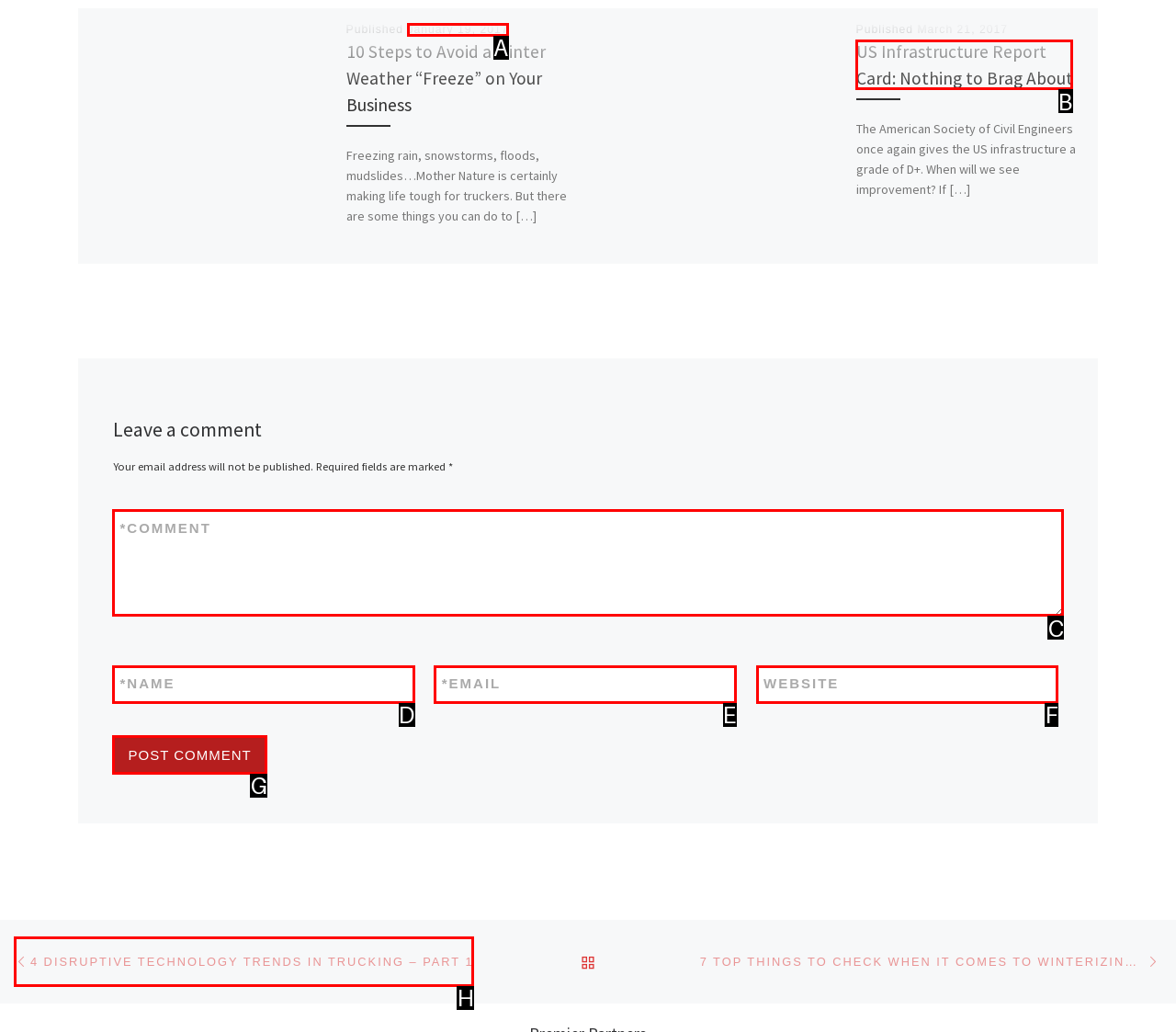Select the option I need to click to accomplish this task: Click on the 'US Infrastructure Report Card: Nothing to Brag About' link
Provide the letter of the selected choice from the given options.

B